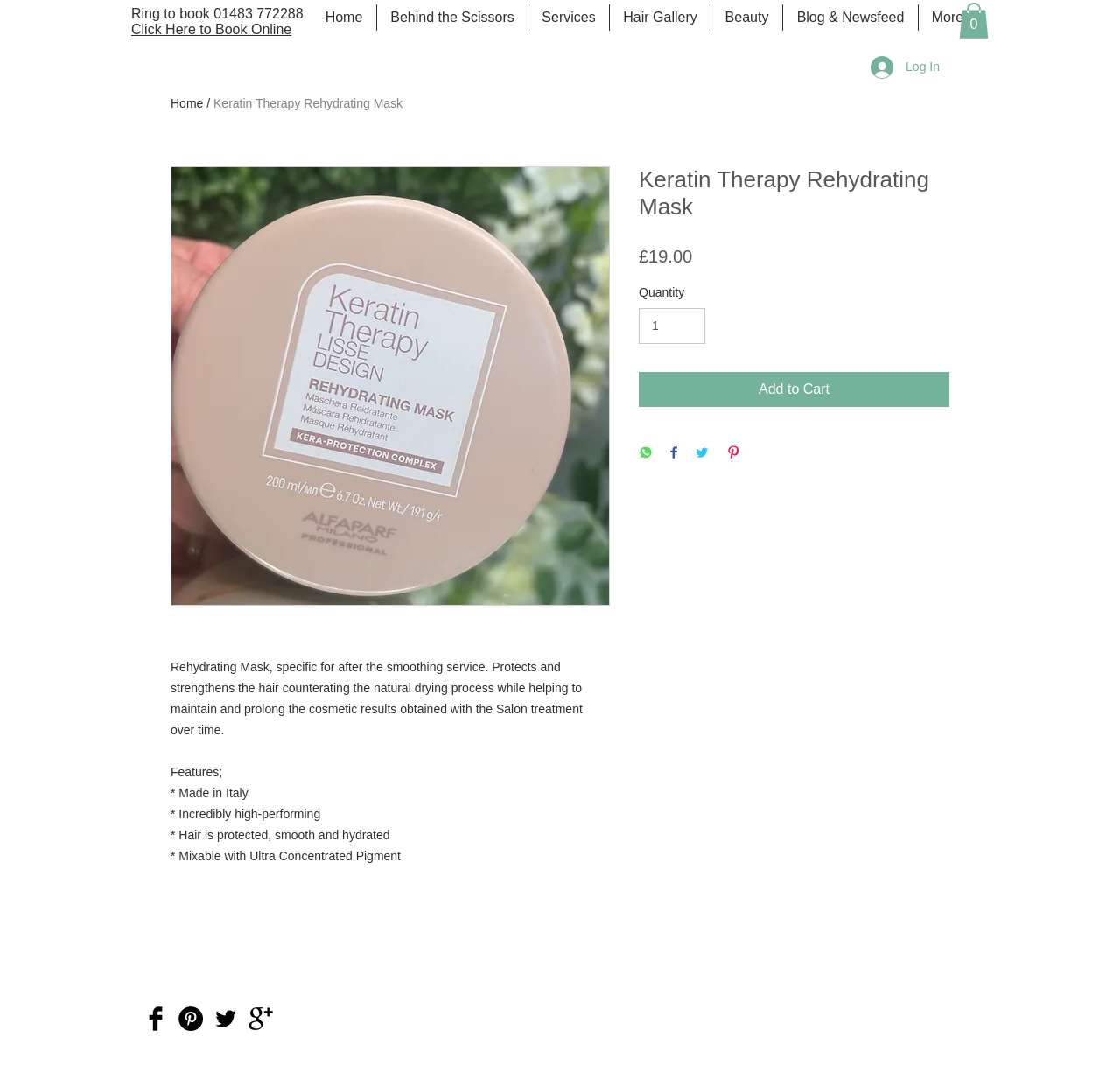Based on the element description "Services", predict the bounding box coordinates of the UI element.

[0.472, 0.004, 0.544, 0.028]